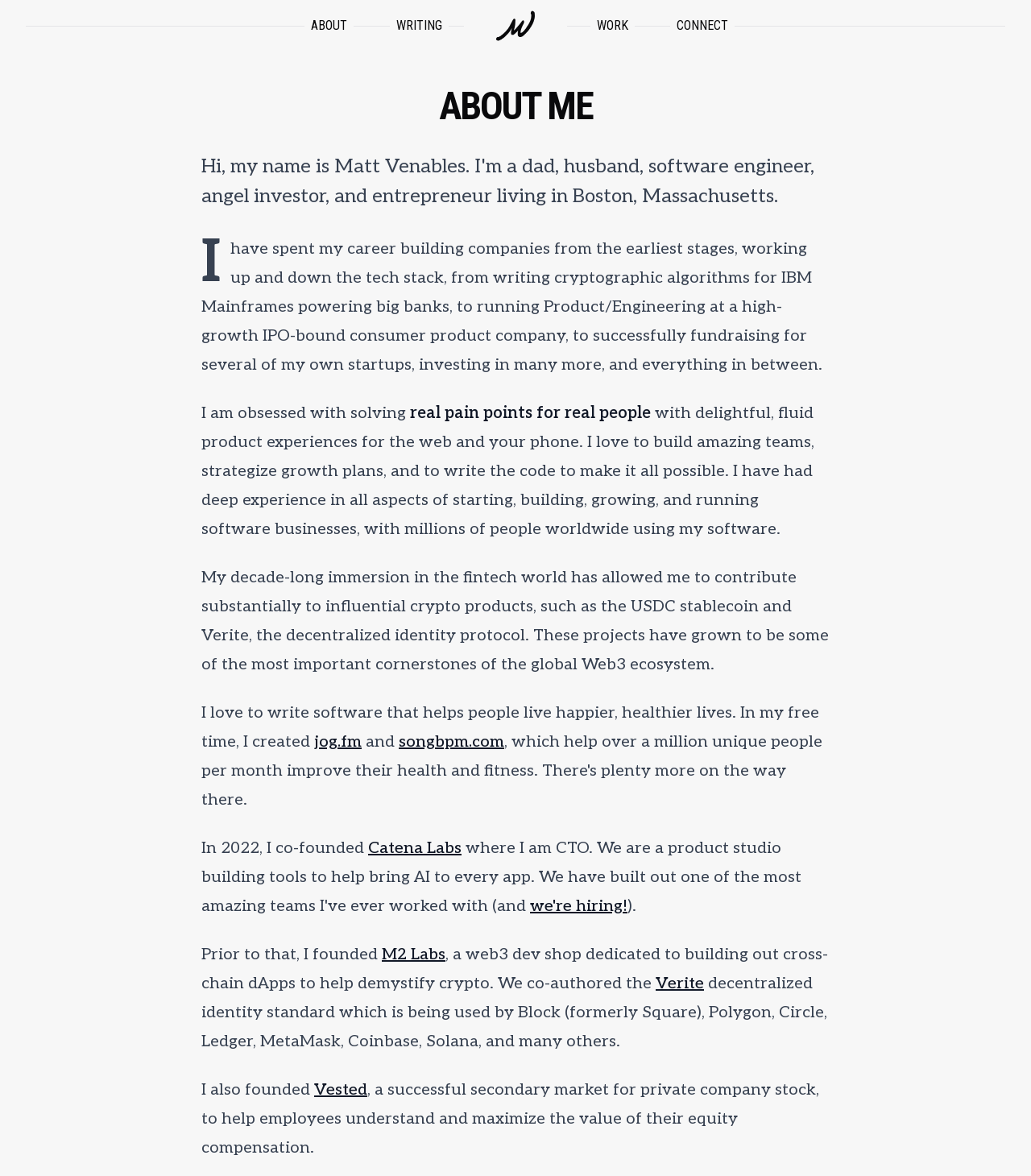Locate the bounding box coordinates of the clickable area needed to fulfill the instruction: "Visit jog.fm website".

[0.305, 0.623, 0.351, 0.639]